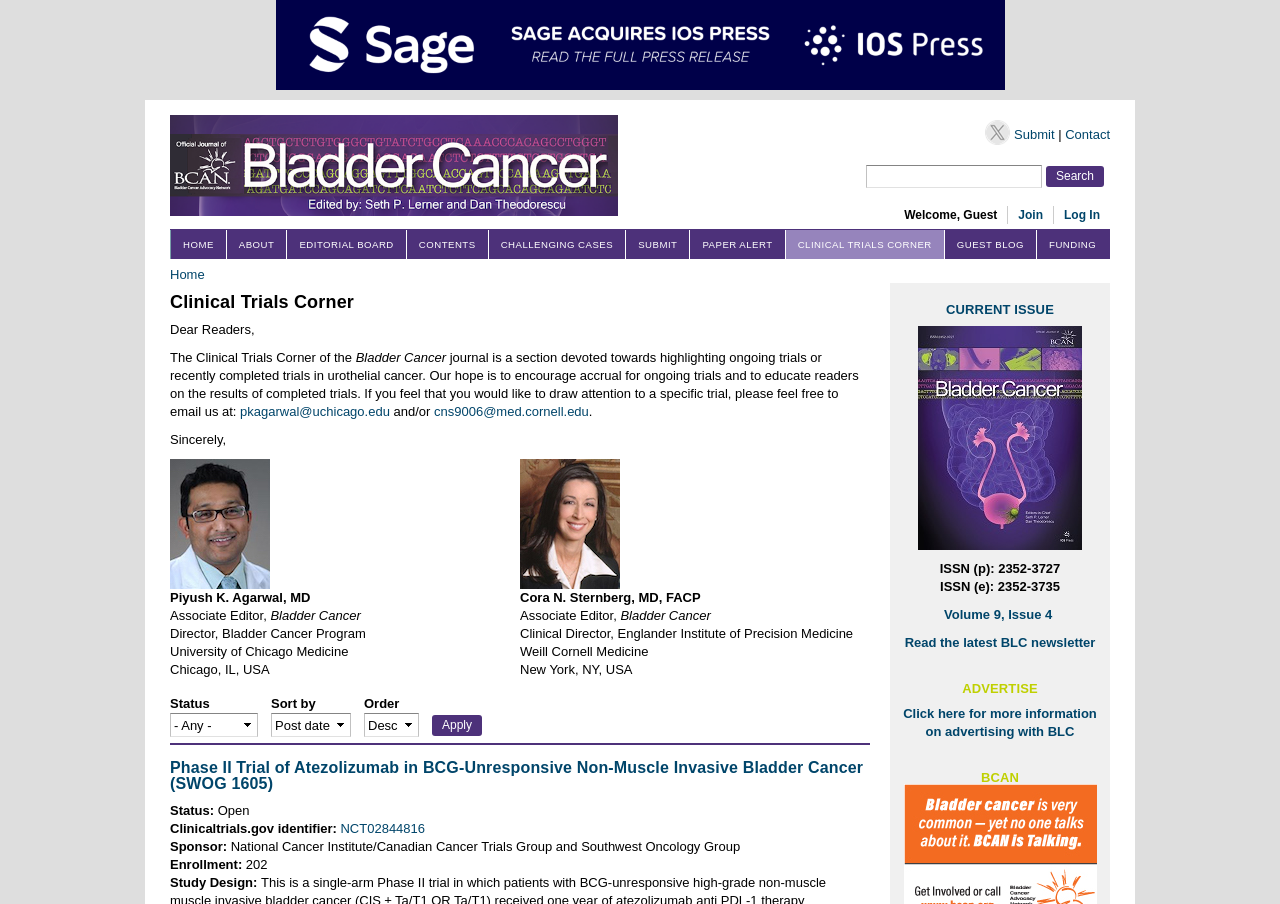Who are the associate editors of Bladder Cancer?
Give a comprehensive and detailed explanation for the question.

The webpage lists Piyush K. Agarwal and Cora N. Sternberg as the associate editors of Bladder Cancer, as indicated by the text 'Associate Editor, Bladder Cancer' next to their names.